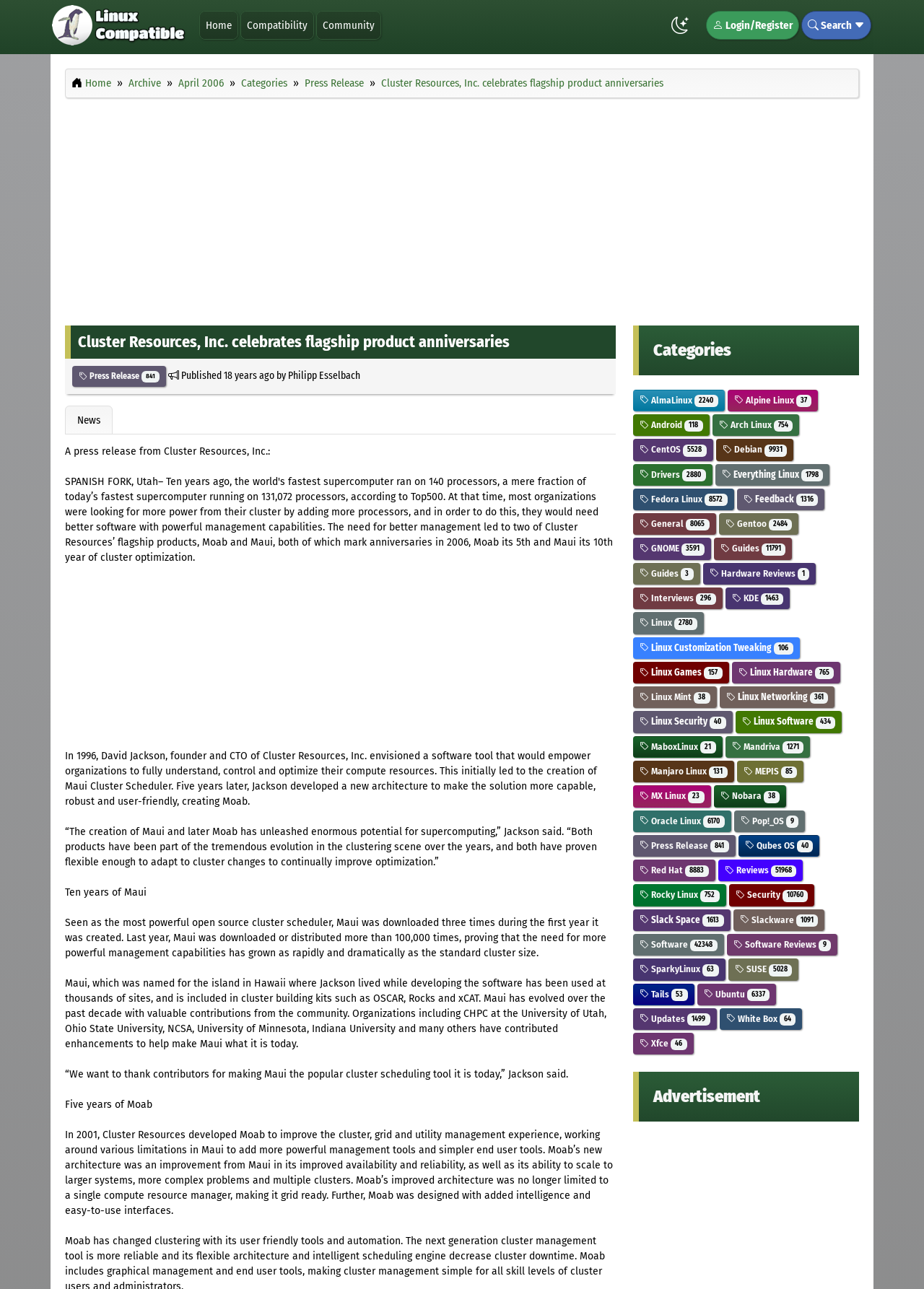What is the name of the company celebrating product anniversaries?
With the help of the image, please provide a detailed response to the question.

The answer can be found in the heading 'Cluster Resources, Inc. celebrates flagship product anniversaries' which is located at the top of the webpage.